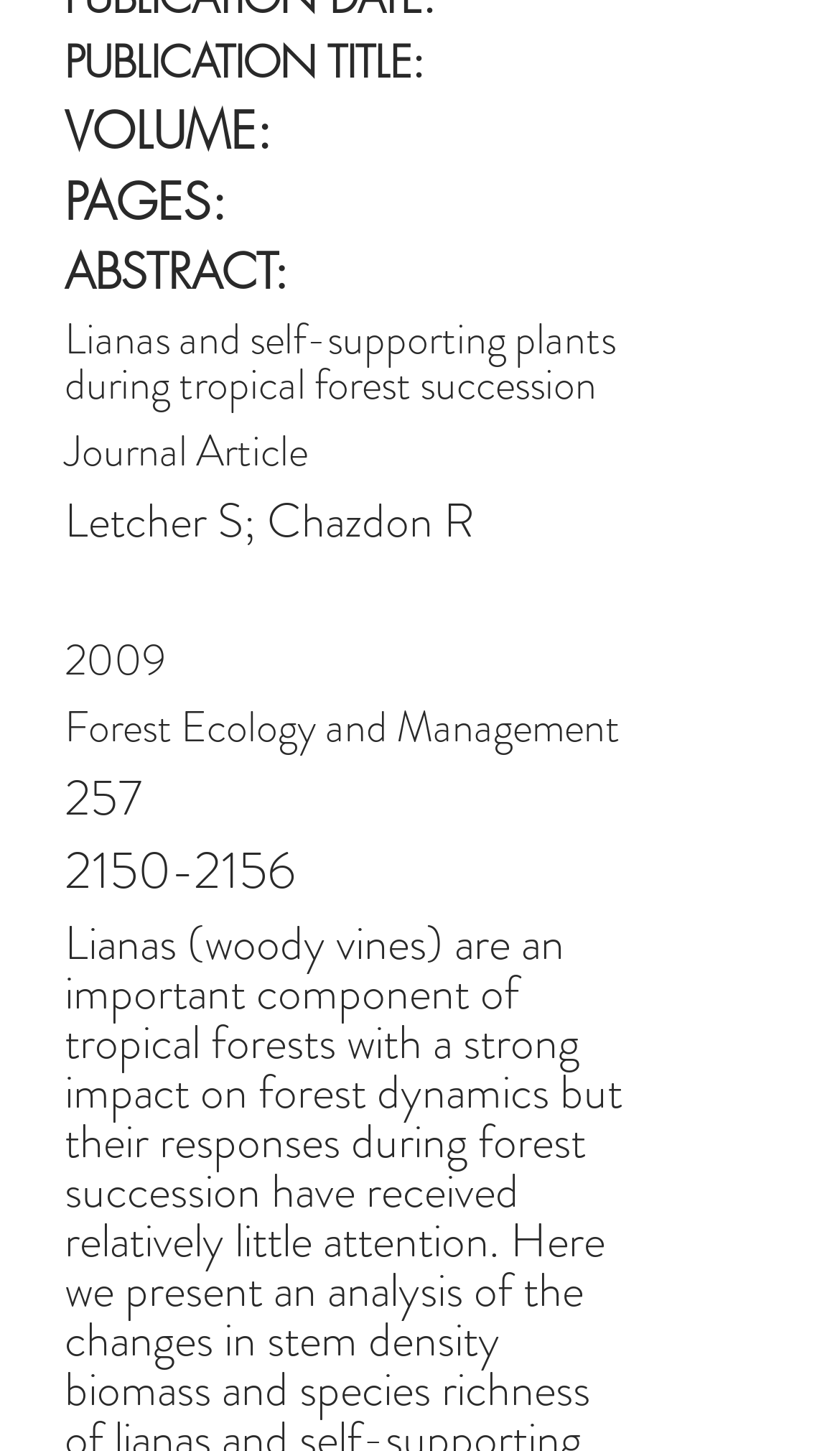Give a one-word or one-phrase response to the question:
Who are the authors of the publication?

Letcher S; Chazdon R